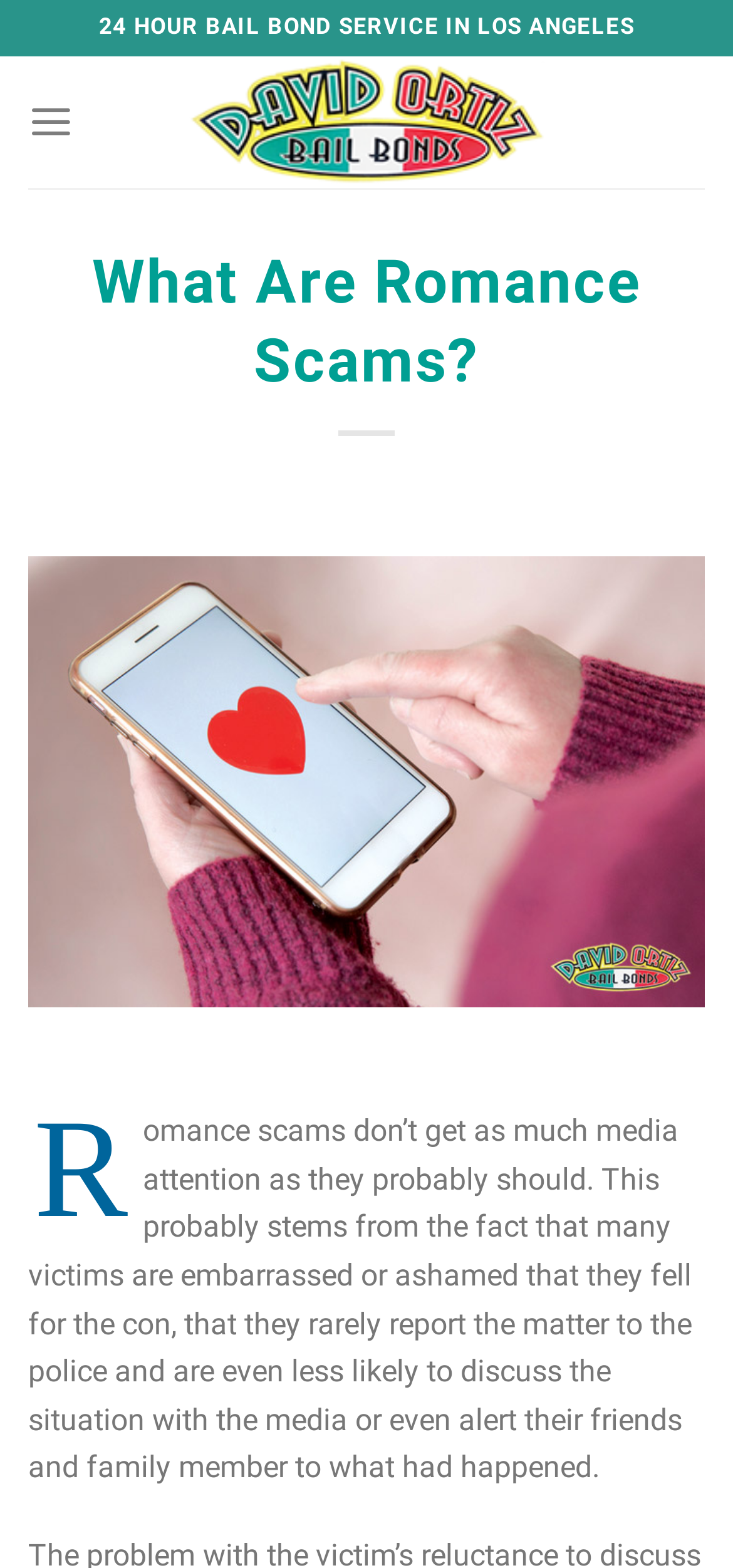Provide a short answer to the following question with just one word or phrase: What is the service hour of the bail bond service?

24 hours